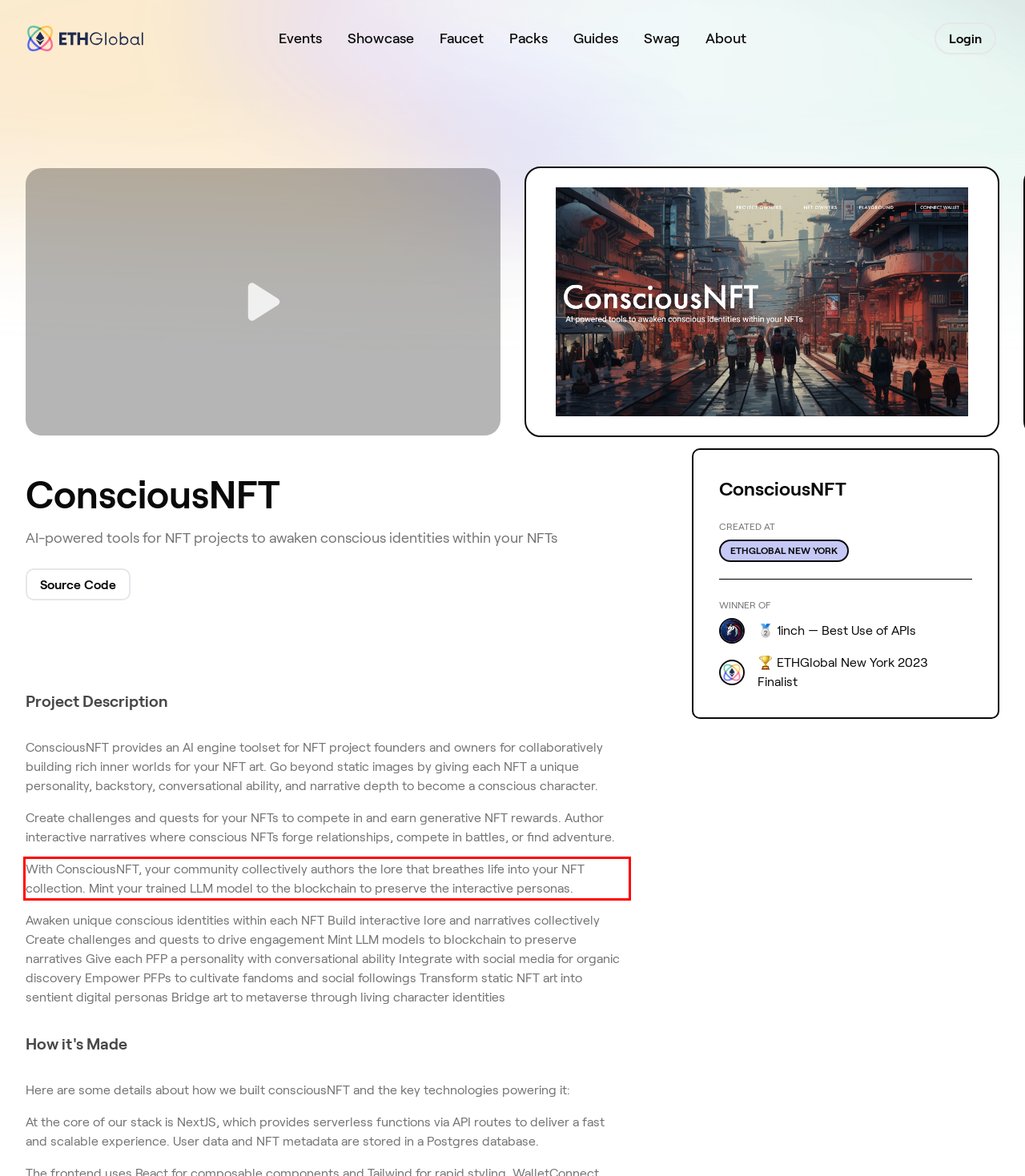You are provided with a screenshot of a webpage that includes a red bounding box. Extract and generate the text content found within the red bounding box.

With ConsciousNFT, your community collectively authors the lore that breathes life into your NFT collection. Mint your trained LLM model to the blockchain to preserve the interactive personas.